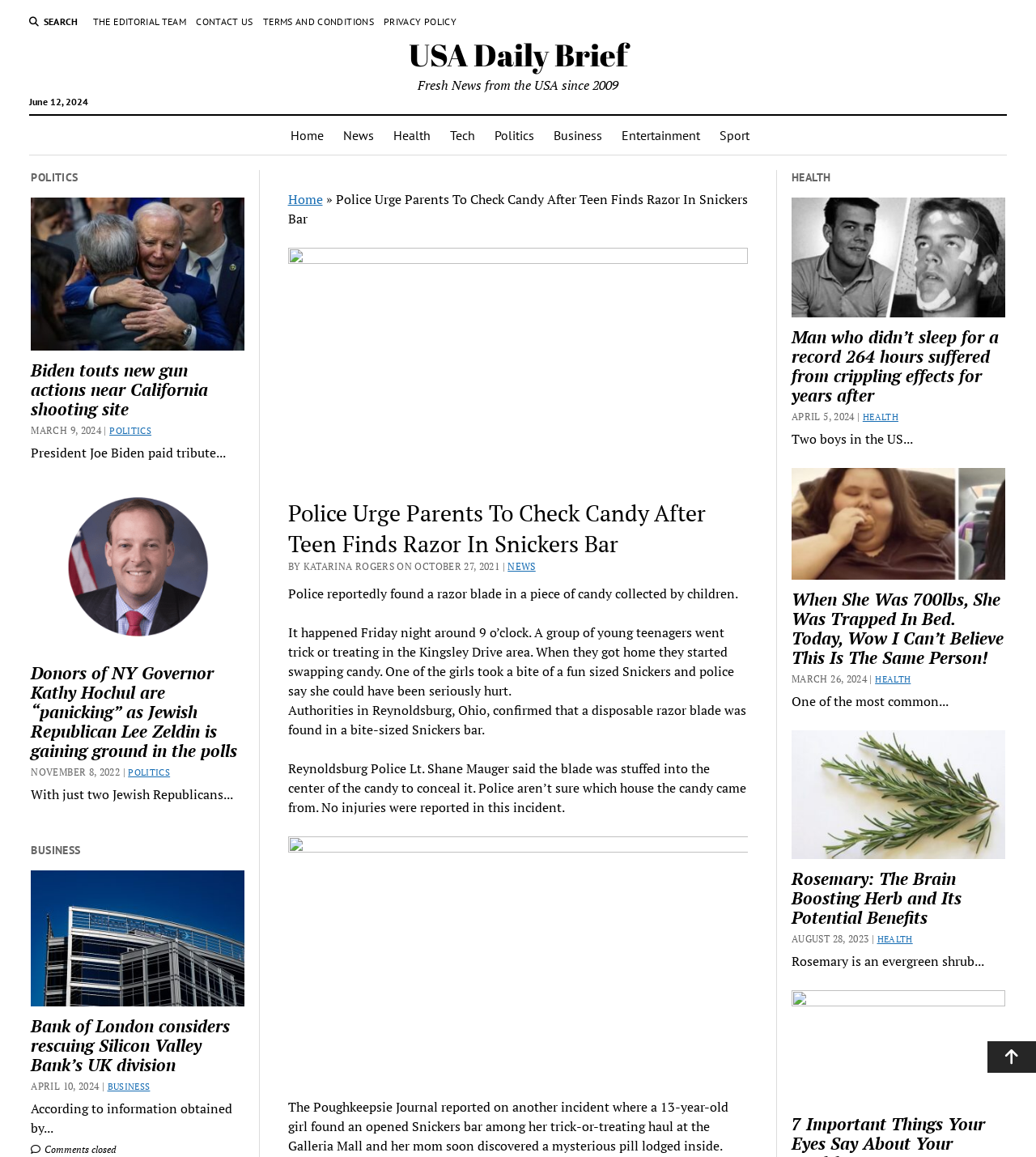Indicate the bounding box coordinates of the clickable region to achieve the following instruction: "Check the latest business news."

[0.03, 0.878, 0.236, 0.929]